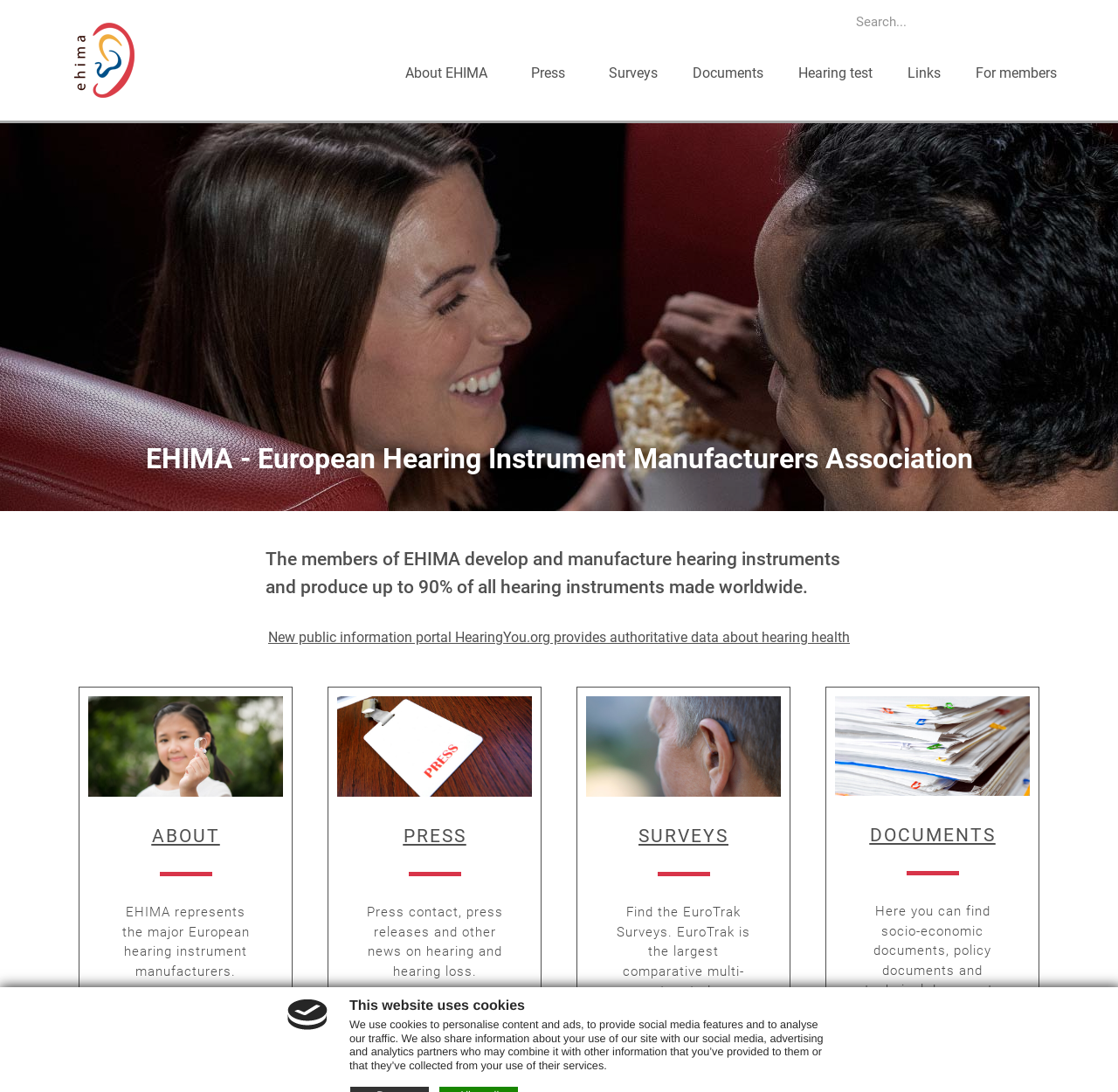Please specify the coordinates of the bounding box for the element that should be clicked to carry out this instruction: "Click on the 'UFC Undisputed 3' link". The coordinates must be four float numbers between 0 and 1, formatted as [left, top, right, bottom].

None